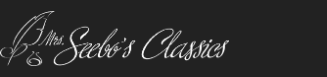Elaborate on the image with a comprehensive description.

The image features the elegantly styled text "Mrs. Seebo's Classics," which serves as a prominent branding element on the webpage. The design showcases a sophisticated font that conveys a sense of elegance and refinement, fitting for a platform celebrating literary and artistic achievements. The background's dark color contrasts beautifully with the white text, enhancing its visibility and impact. This branding is associated with a specific event or collection related to Anna Gatmon and reflects the aesthetic values of the content offered by Mrs. Seebo.